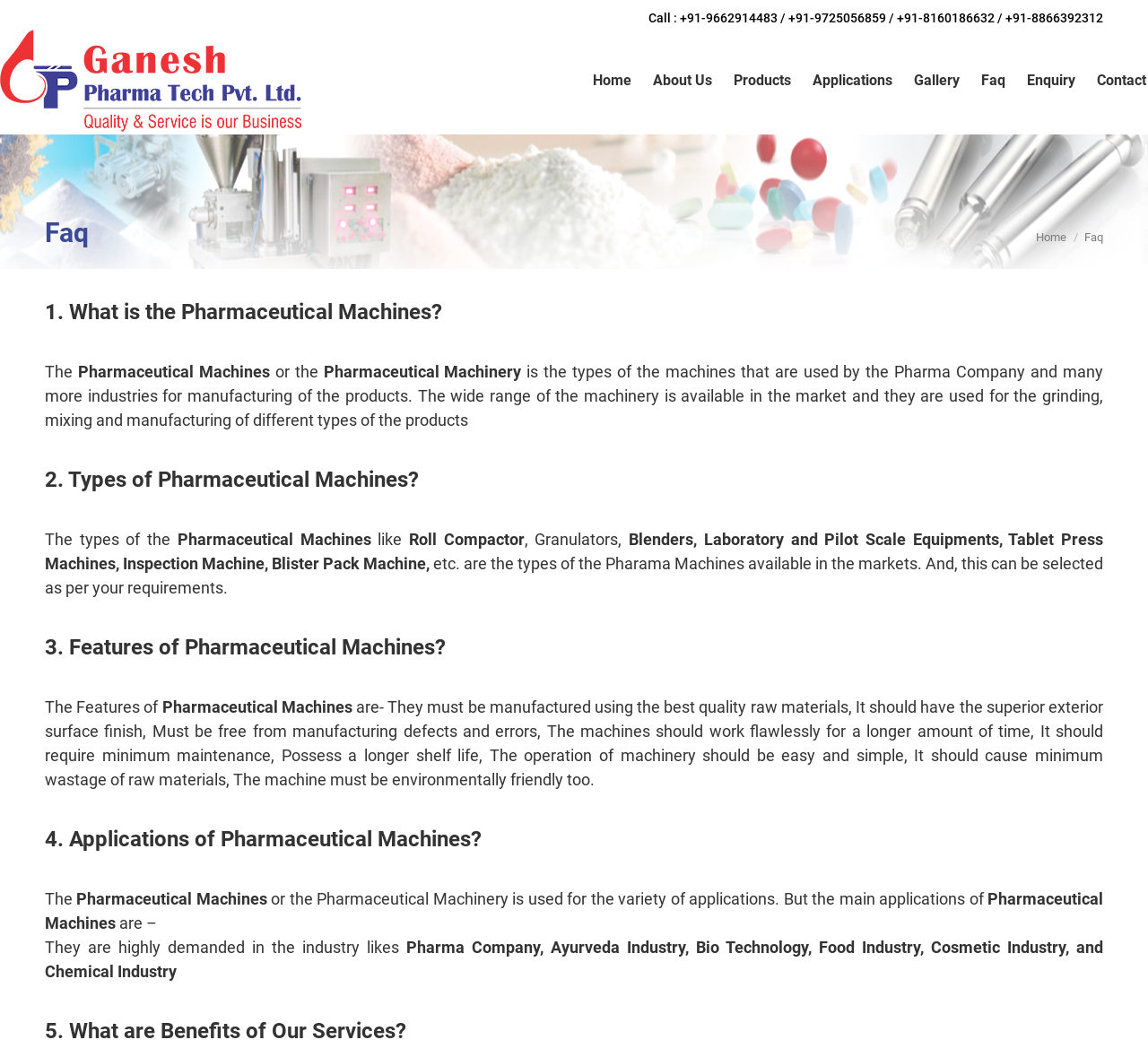Given the description of a UI element: "Contact", identify the bounding box coordinates of the matching element in the webpage screenshot.

[0.954, 0.041, 1.0, 0.112]